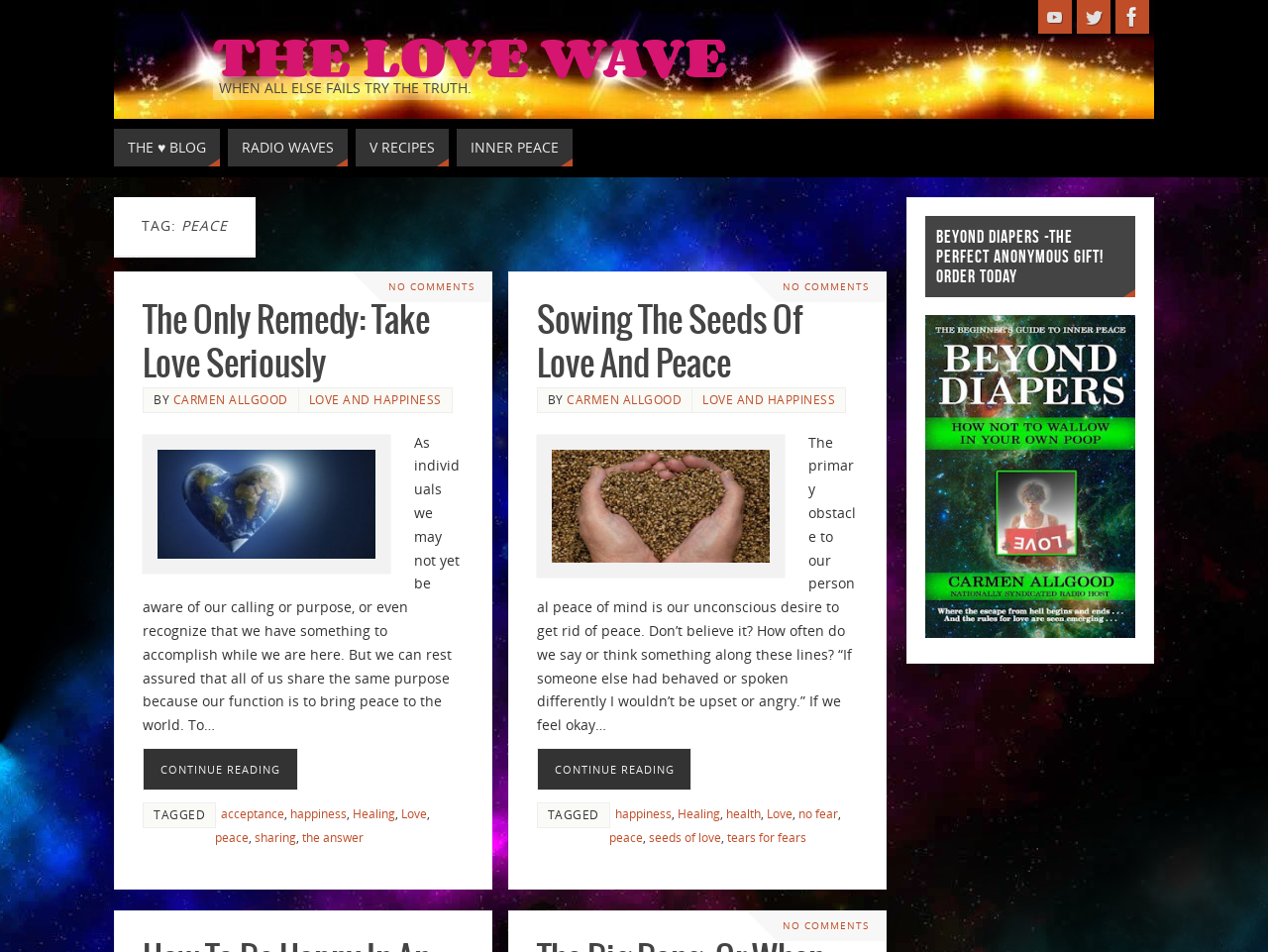Specify the bounding box coordinates for the region that must be clicked to perform the given instruction: "Click on THE LOVE WAVE".

[0.168, 0.042, 0.573, 0.075]